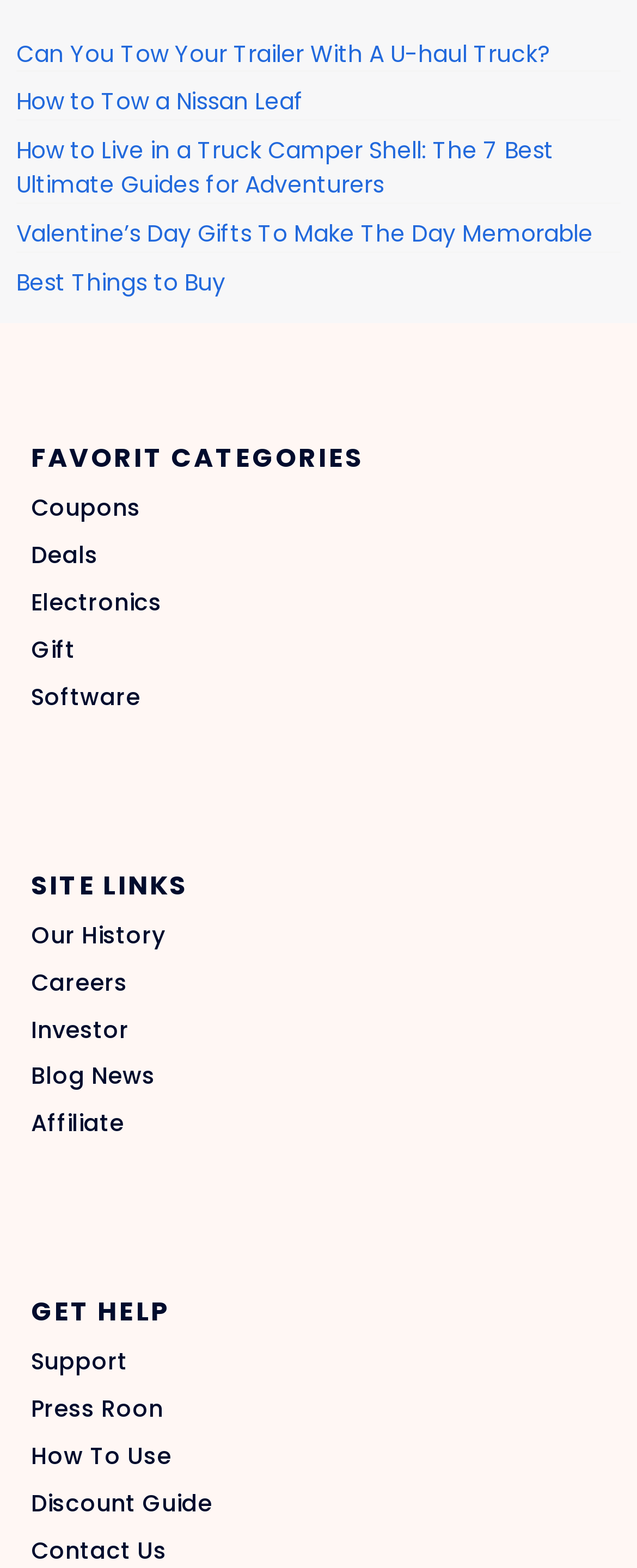Locate the bounding box coordinates of the region to be clicked to comply with the following instruction: "Get help with support". The coordinates must be four float numbers between 0 and 1, in the form [left, top, right, bottom].

[0.049, 0.854, 0.951, 0.883]